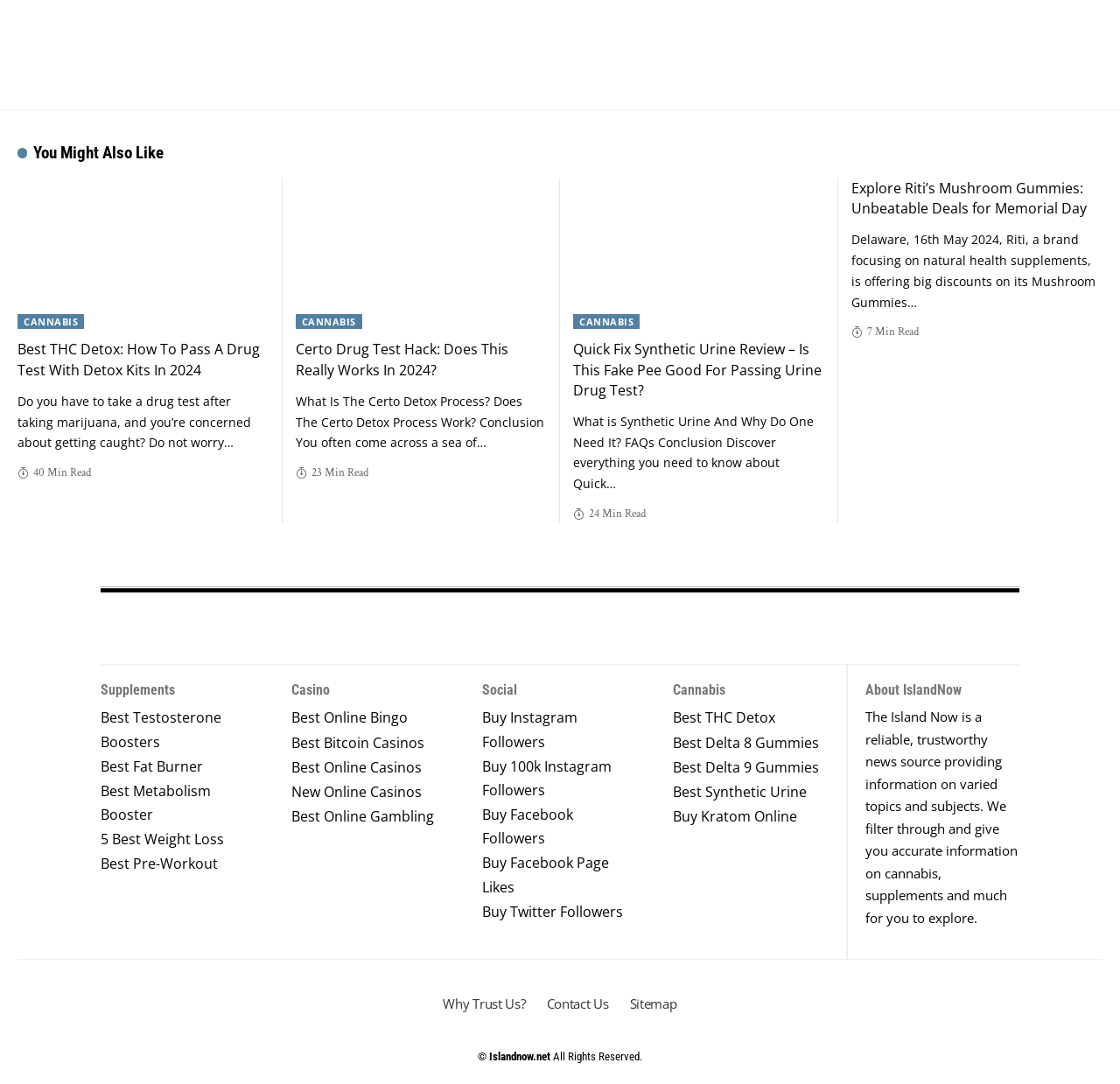Please identify the bounding box coordinates of the element I should click to complete this instruction: 'View Recent Posts'. The coordinates should be given as four float numbers between 0 and 1, like this: [left, top, right, bottom].

None